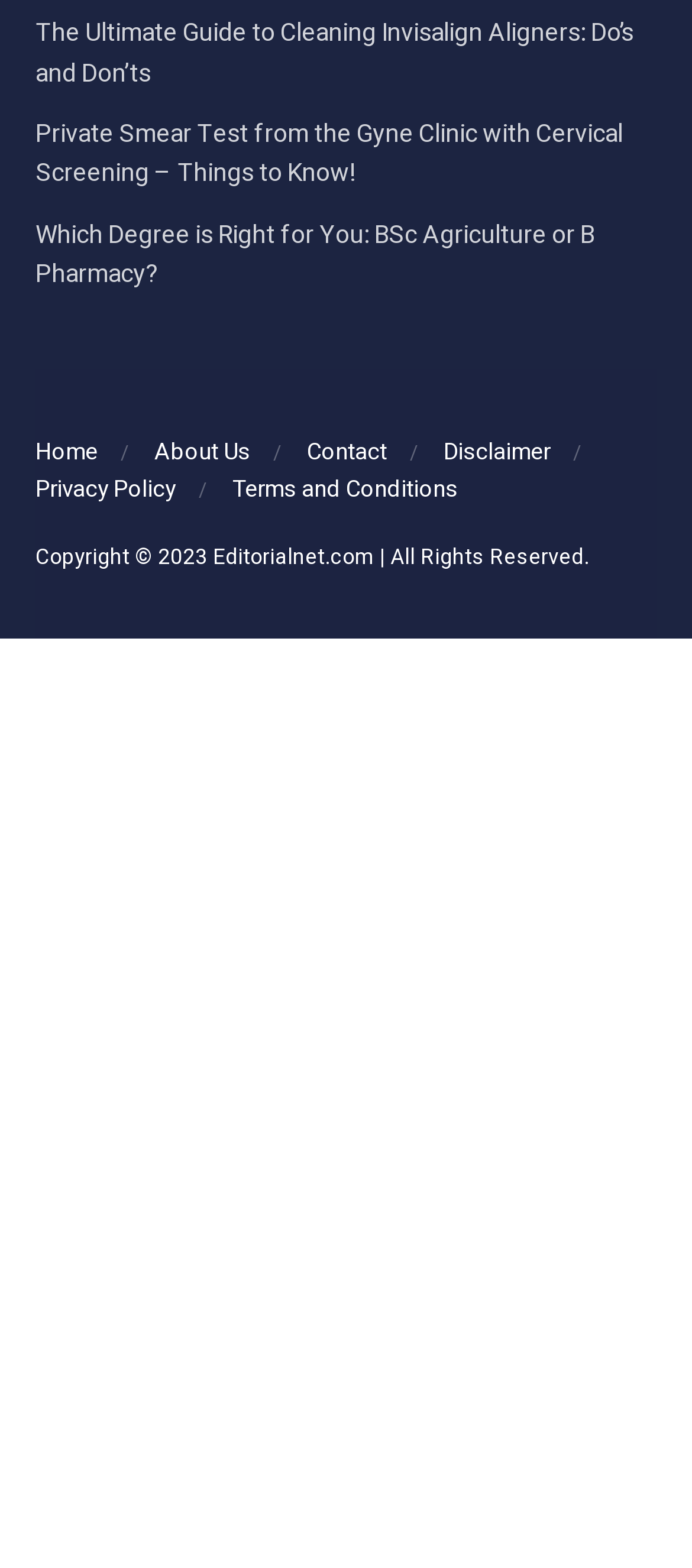Pinpoint the bounding box coordinates of the element you need to click to execute the following instruction: "learn about private smear test from the gyne clinic". The bounding box should be represented by four float numbers between 0 and 1, in the format [left, top, right, bottom].

[0.051, 0.073, 0.9, 0.123]